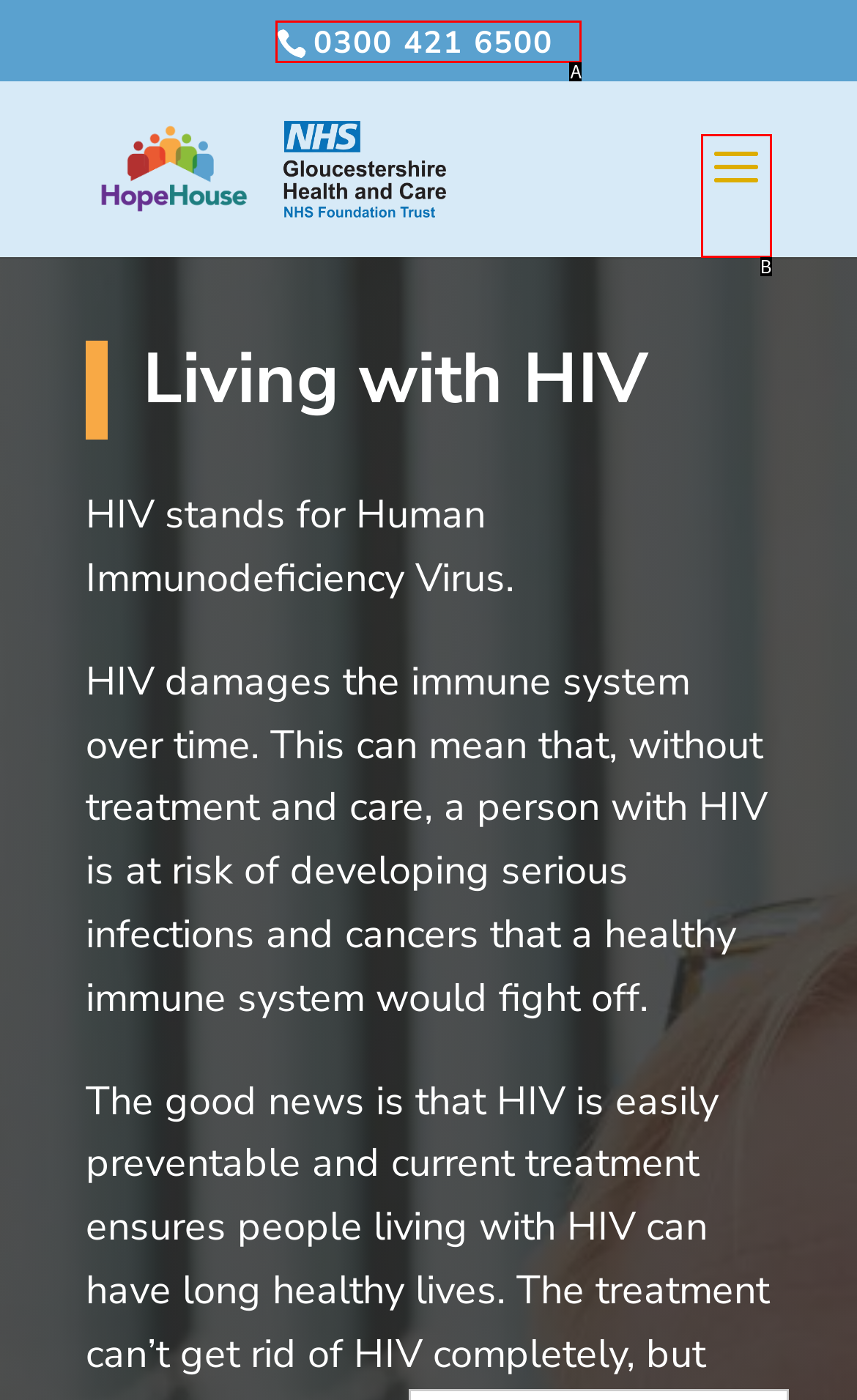Which option aligns with the description: aria-label="Menu"? Respond by selecting the correct letter.

B